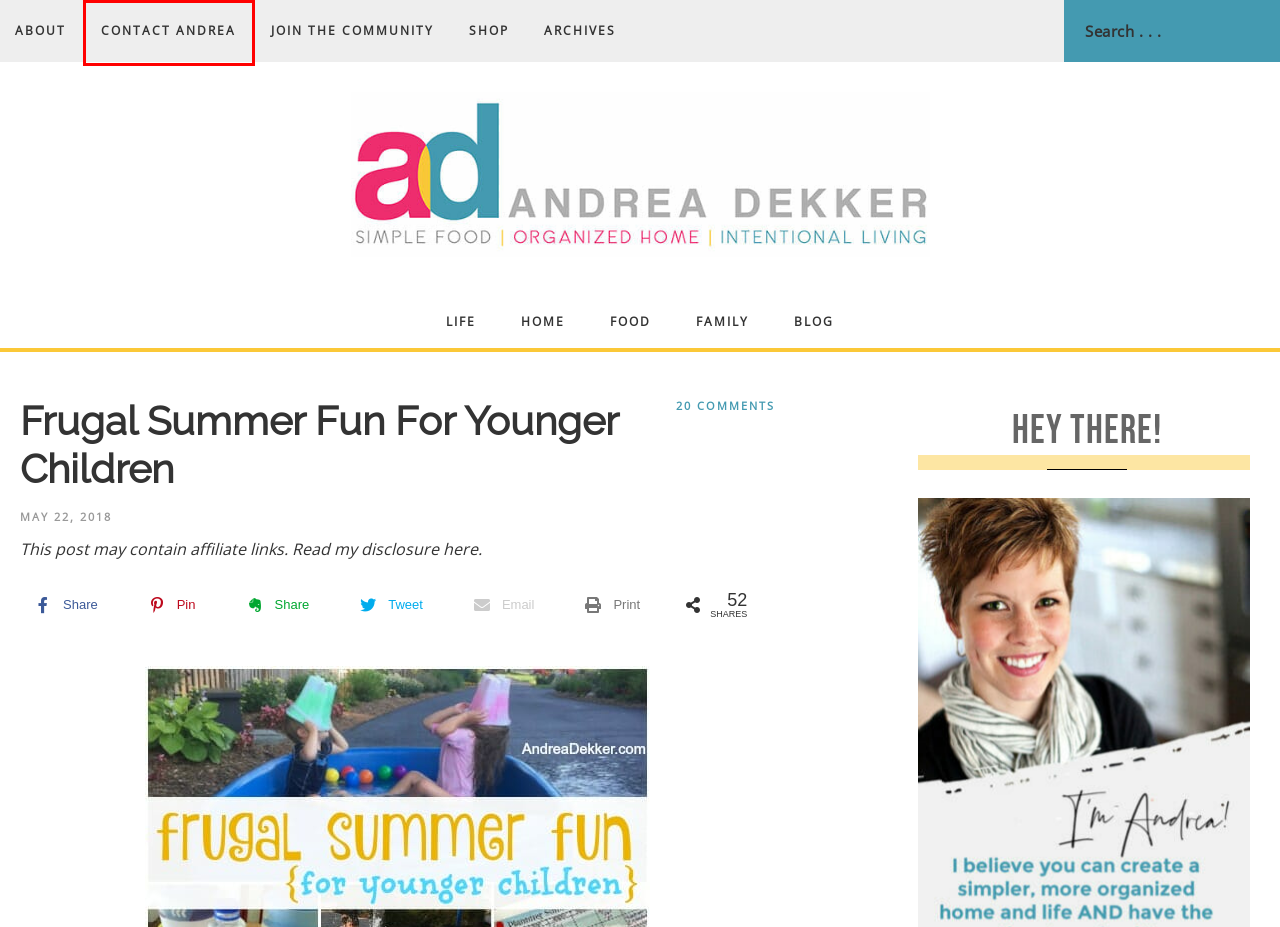Given a screenshot of a webpage with a red bounding box around an element, choose the most appropriate webpage description for the new page displayed after clicking the element within the bounding box. Here are the candidates:
A. Andrea Dekker.com | Simple Organized Living
B. How to Simplify and Organize Your Home | Andrea Dekker
C. A Simpler Life Starts Now
D. Contact Andrea | Andrea Dekker
E. Login to your Evernote account
F. Practical Tips to Simplify and Organize Daily Life | Andrea Dekker
G. Blog | Andrea Dekker
H. Shop | Andrea Dekker

D